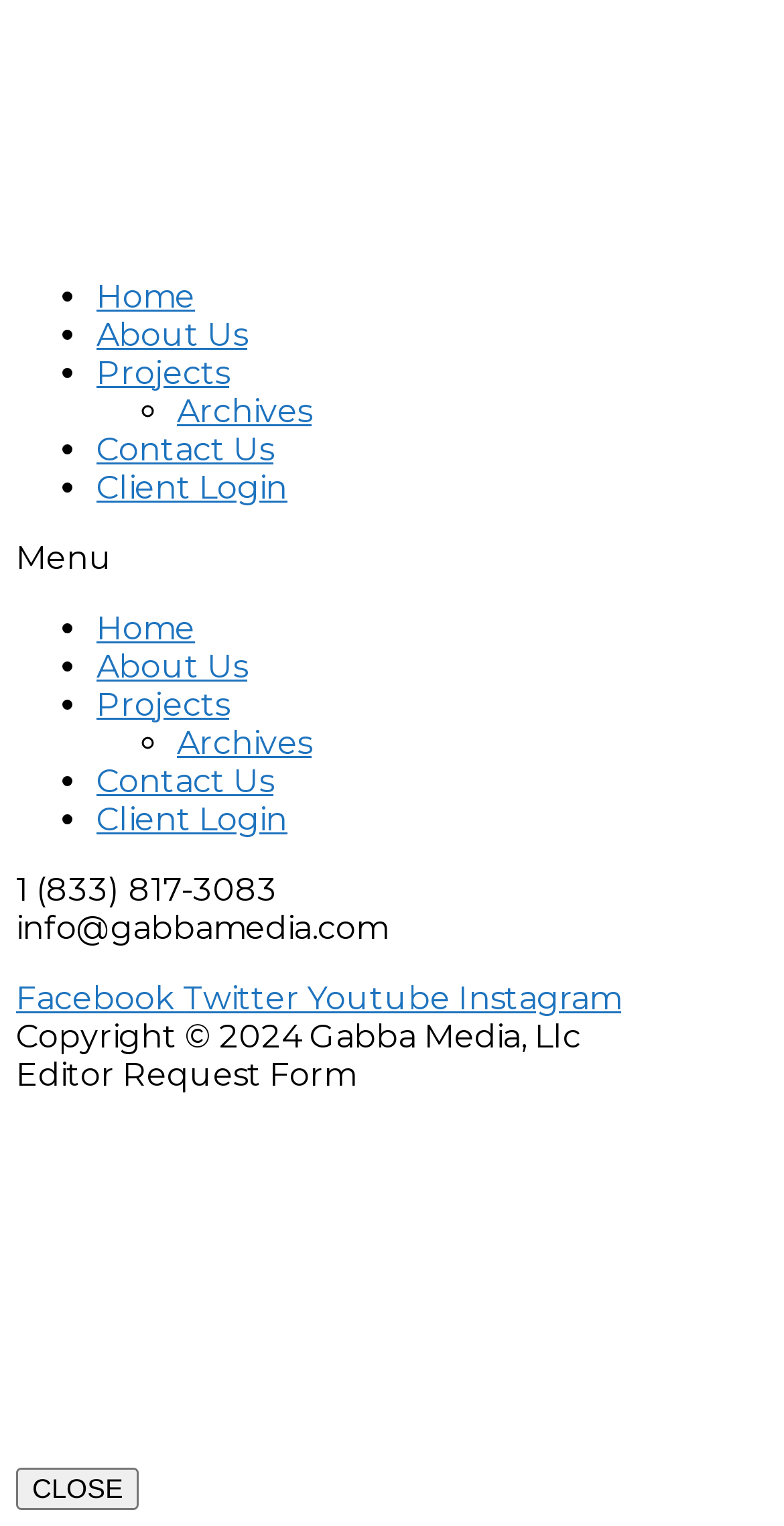Highlight the bounding box coordinates of the region I should click on to meet the following instruction: "Go to the Home page".

[0.123, 0.181, 0.249, 0.206]